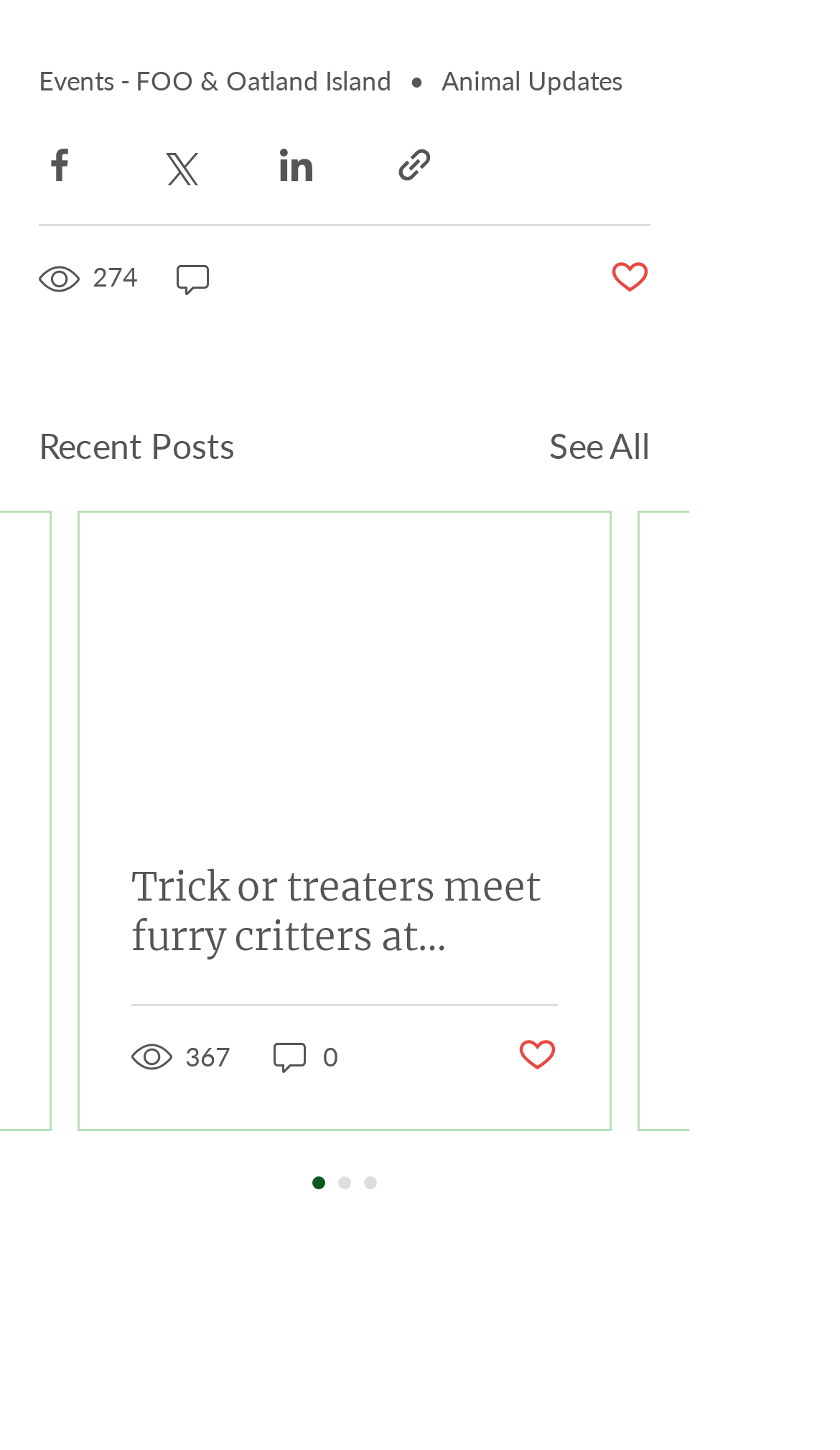Give a one-word or short-phrase answer to the following question: 
How many comments does the first article have?

0